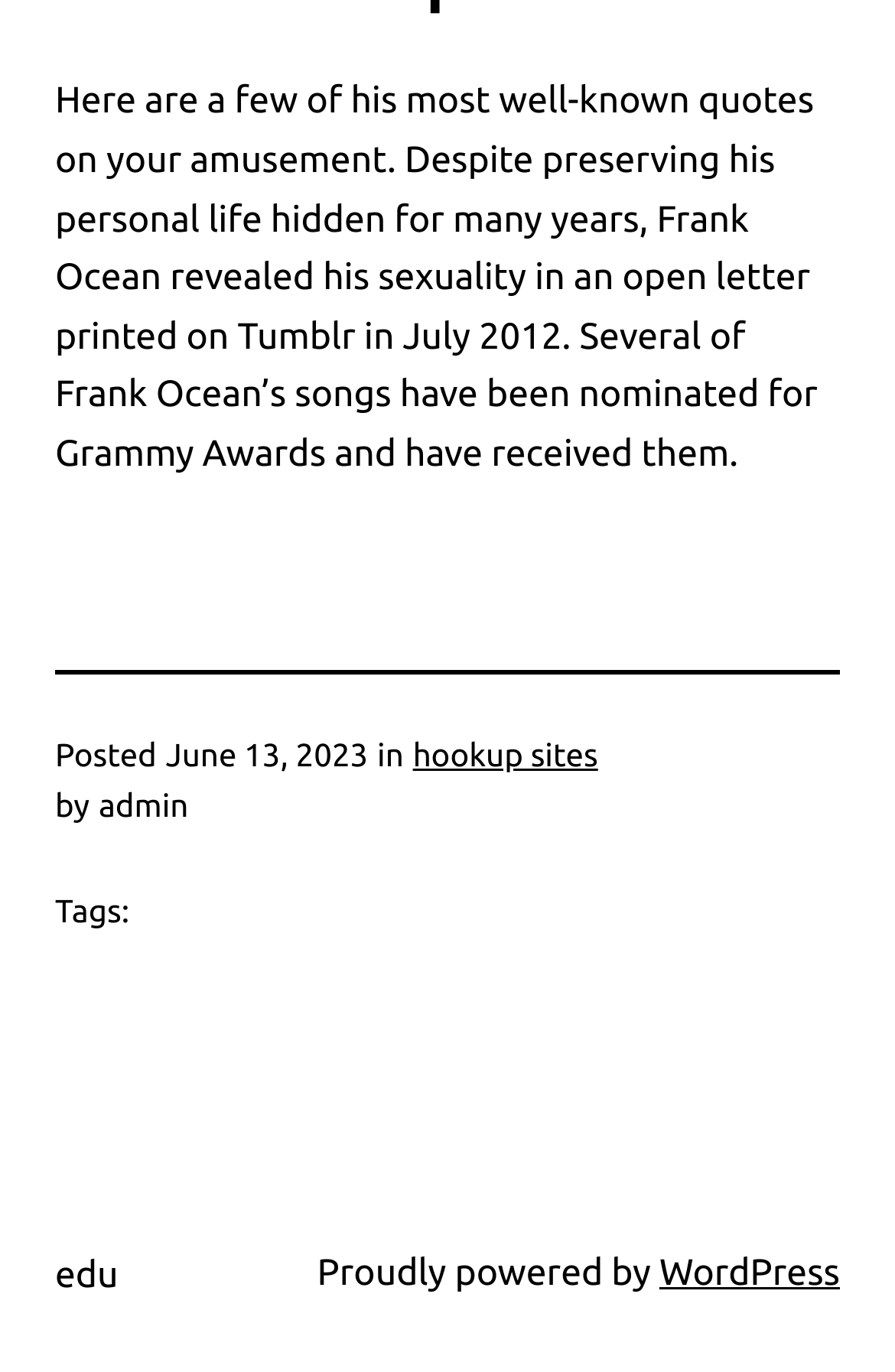What is the date of the post?
Kindly give a detailed and elaborate answer to the question.

The webpage contains a timestamp 'Posted' followed by the date 'June 13, 2023', which indicates the date of the post.